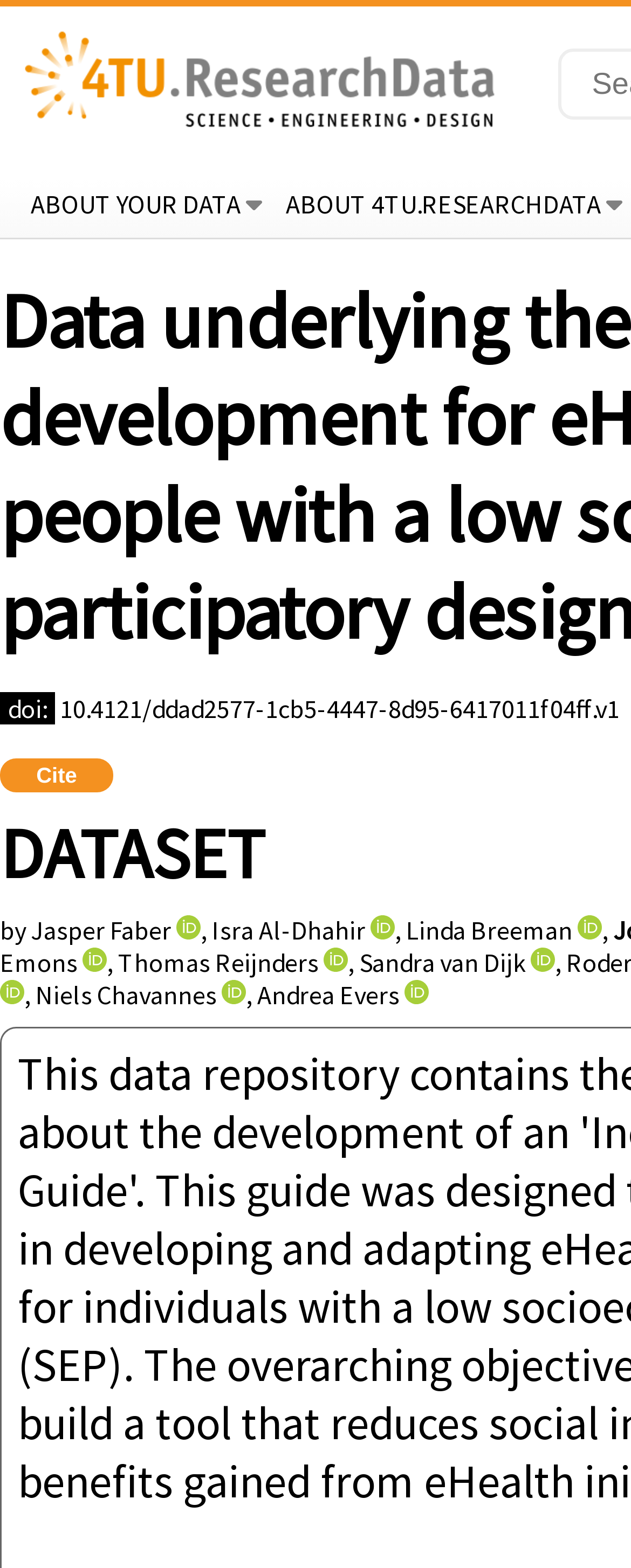What is the name of the dataset?
Please provide a detailed and comprehensive answer to the question.

The dataset name is obtained from the root element 'Data underlying the publication: Guide development for eHealth interventions targeting people with a low socioeconomic position: A participatory design approach. (dataset)' which is focused.